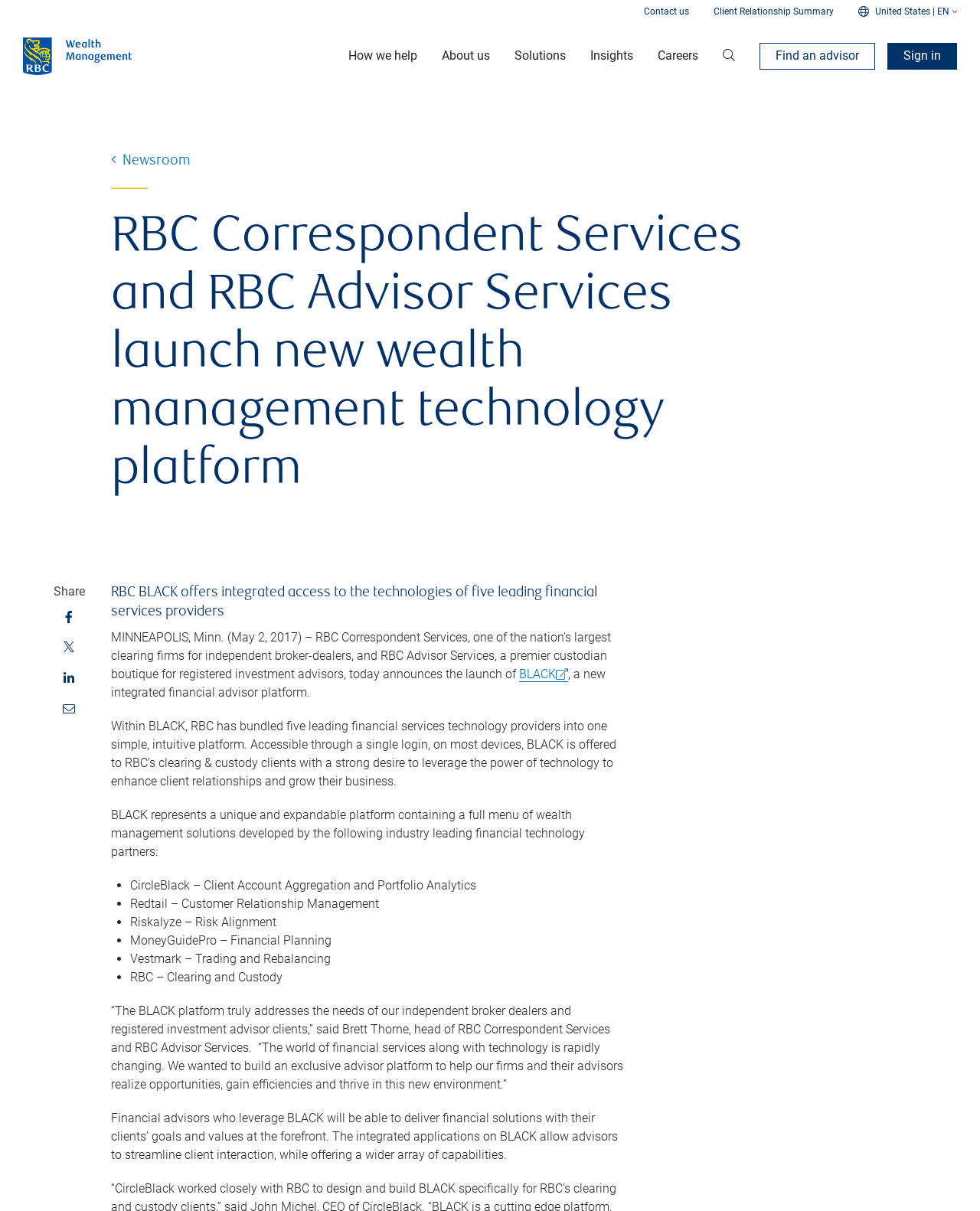Based on the description "Client Relationship Summary", find the bounding box of the specified UI element.

[0.716, 0.003, 0.863, 0.016]